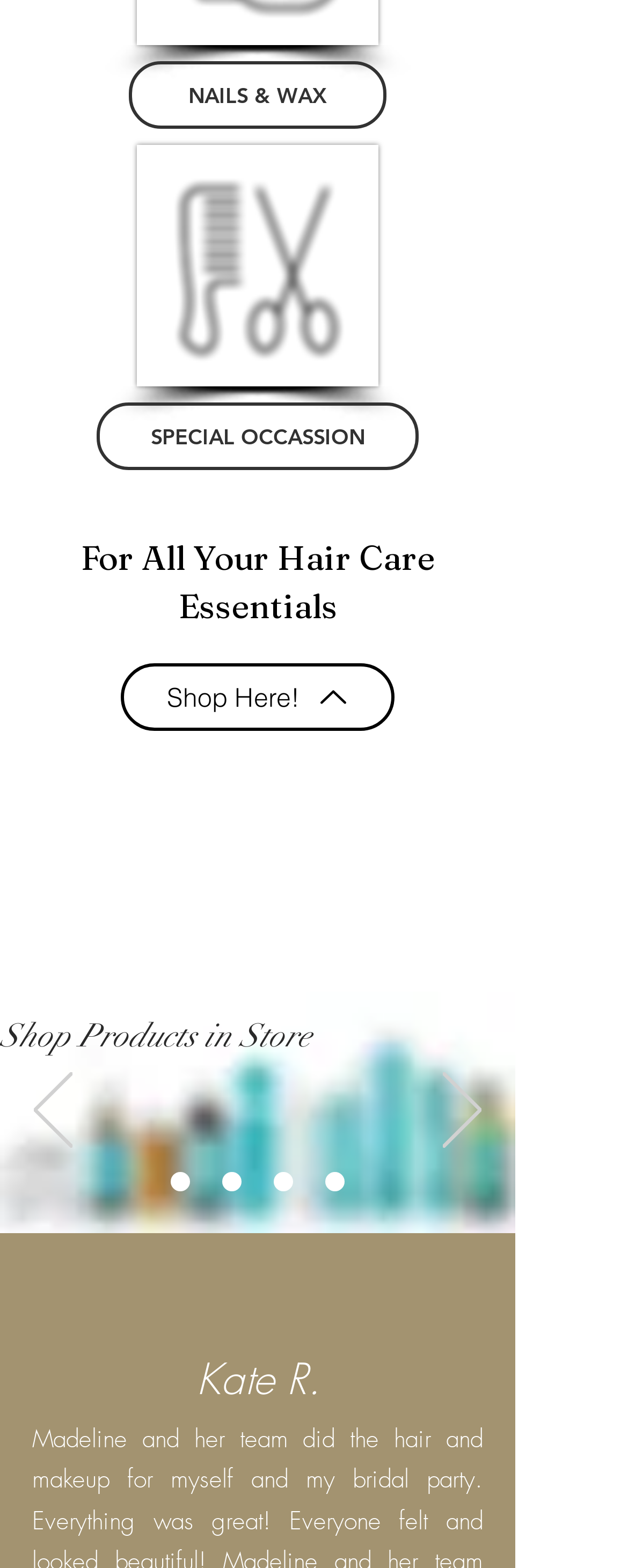Can you determine the bounding box coordinates of the area that needs to be clicked to fulfill the following instruction: "Shop Here!"?

[0.192, 0.423, 0.628, 0.466]